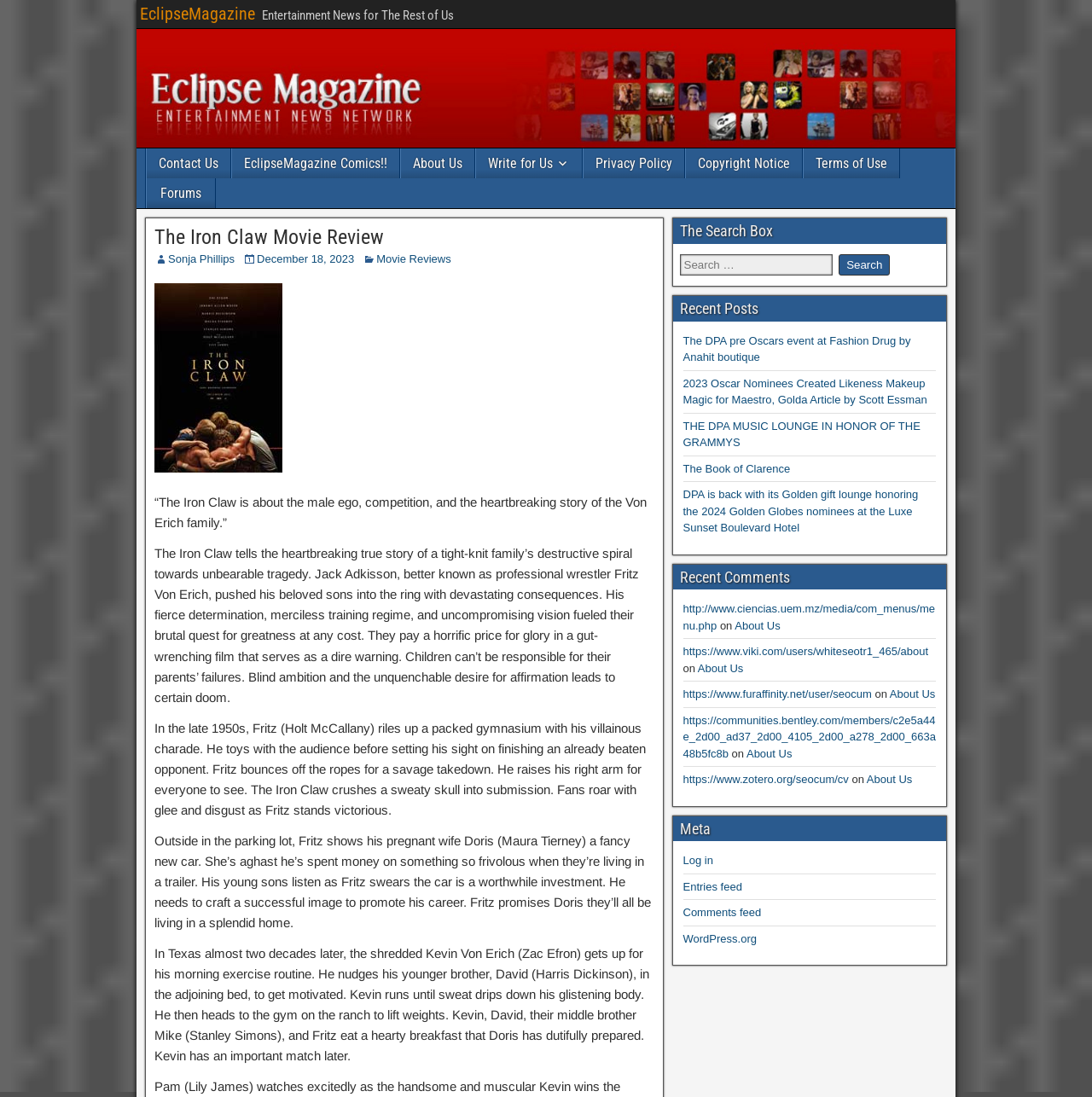What is the name of the magazine? Refer to the image and provide a one-word or short phrase answer.

EclipseMagazine